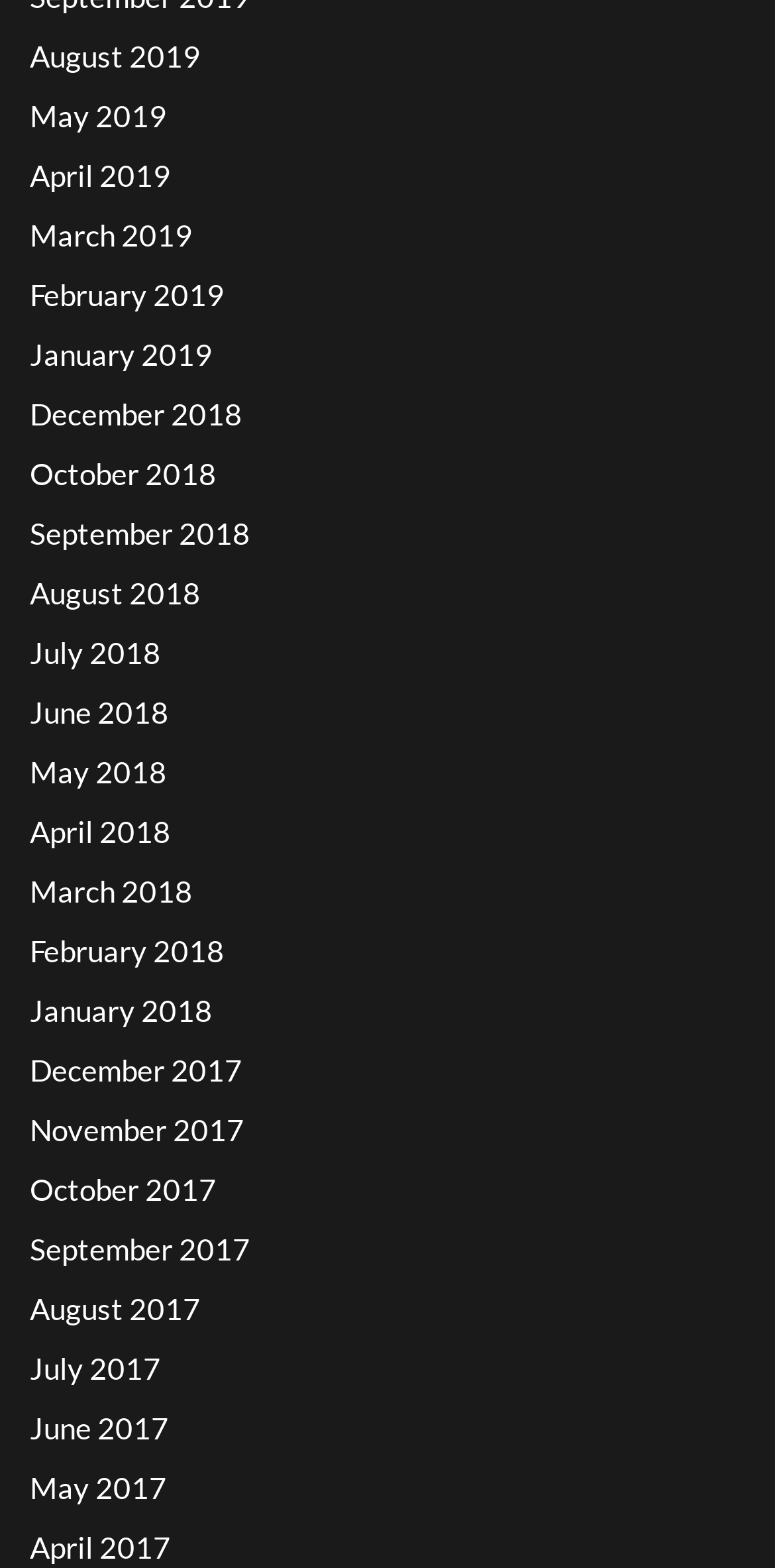Find the bounding box coordinates of the clickable region needed to perform the following instruction: "go to Home page". The coordinates should be provided as four float numbers between 0 and 1, i.e., [left, top, right, bottom].

None